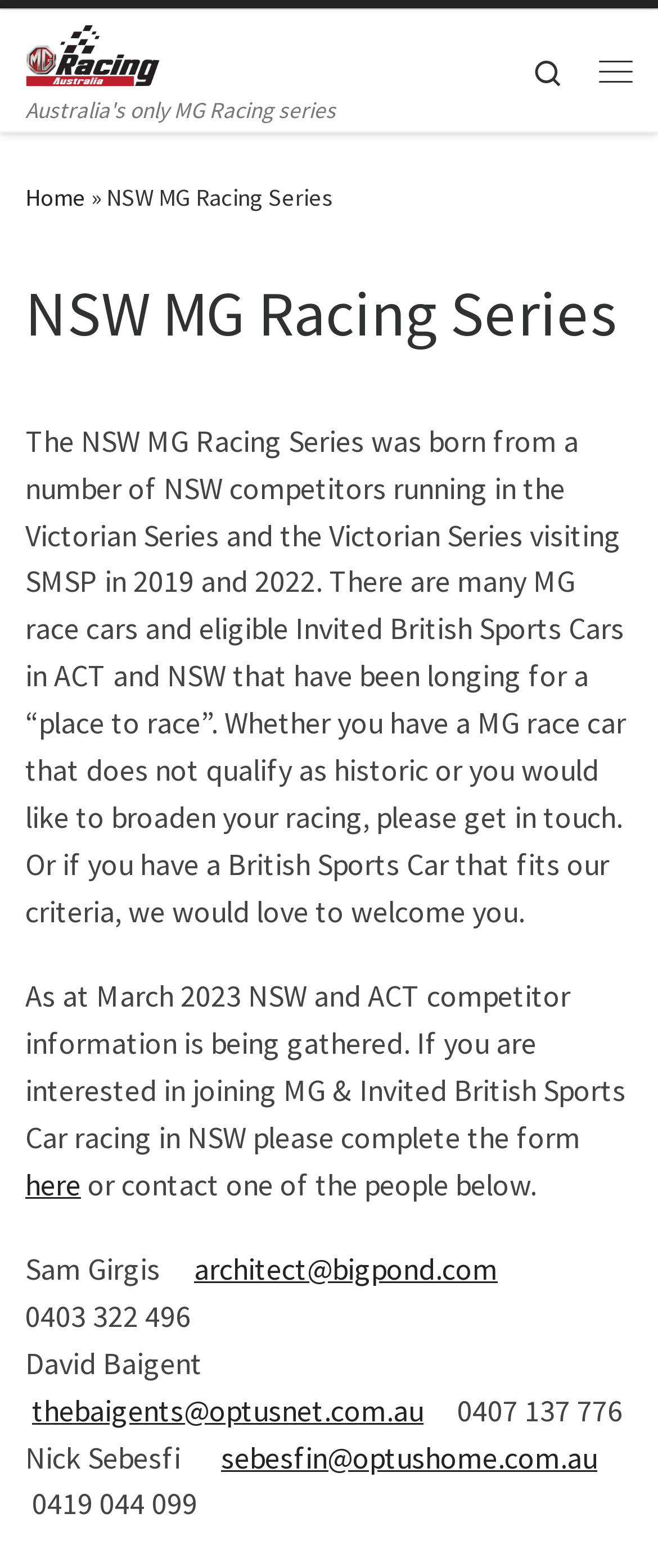What is the email address of Sam Girgis?
Could you answer the question in a detailed manner, providing as much information as possible?

The email address of Sam Girgis can be found in the contact information section of the webpage, which is 'architect@bigpond.com'.